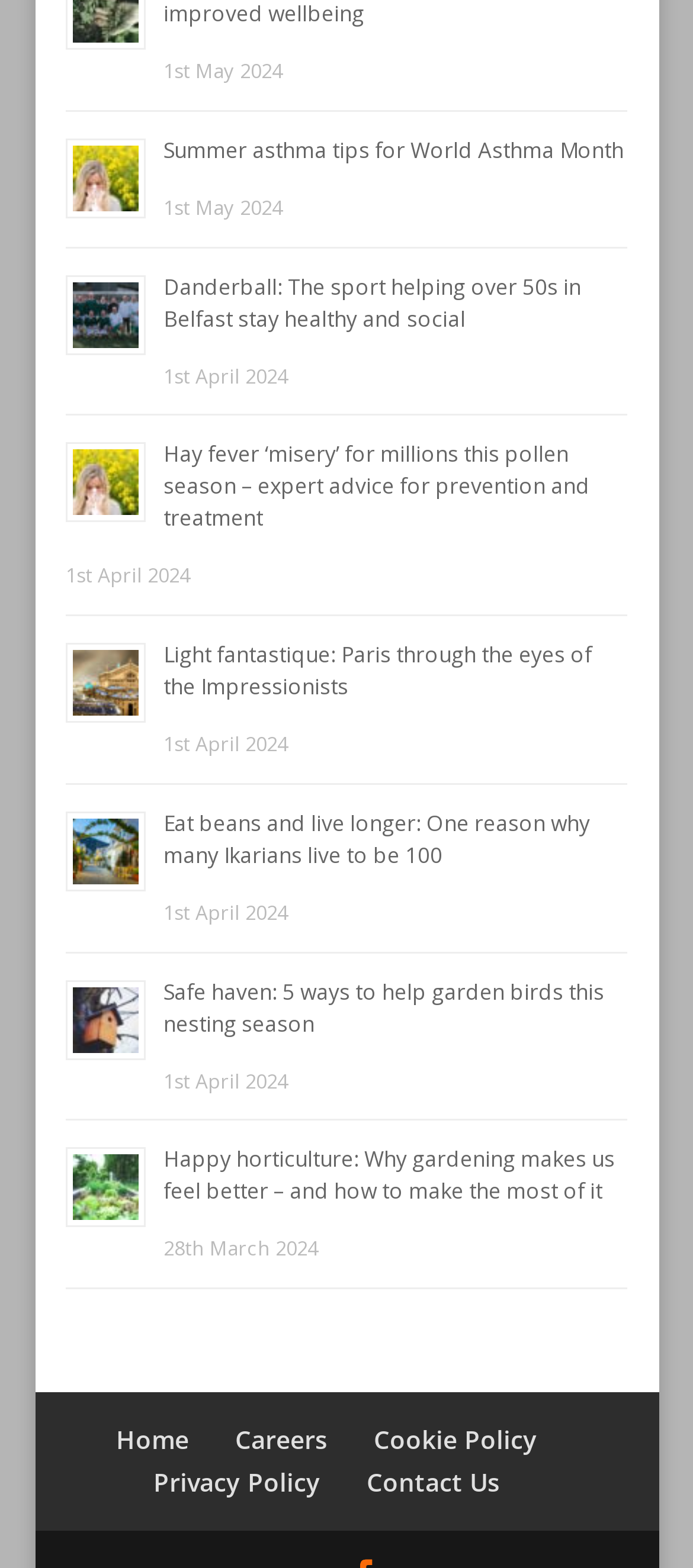Please determine the bounding box coordinates of the element to click in order to execute the following instruction: "view tags". The coordinates should be four float numbers between 0 and 1, specified as [left, top, right, bottom].

None